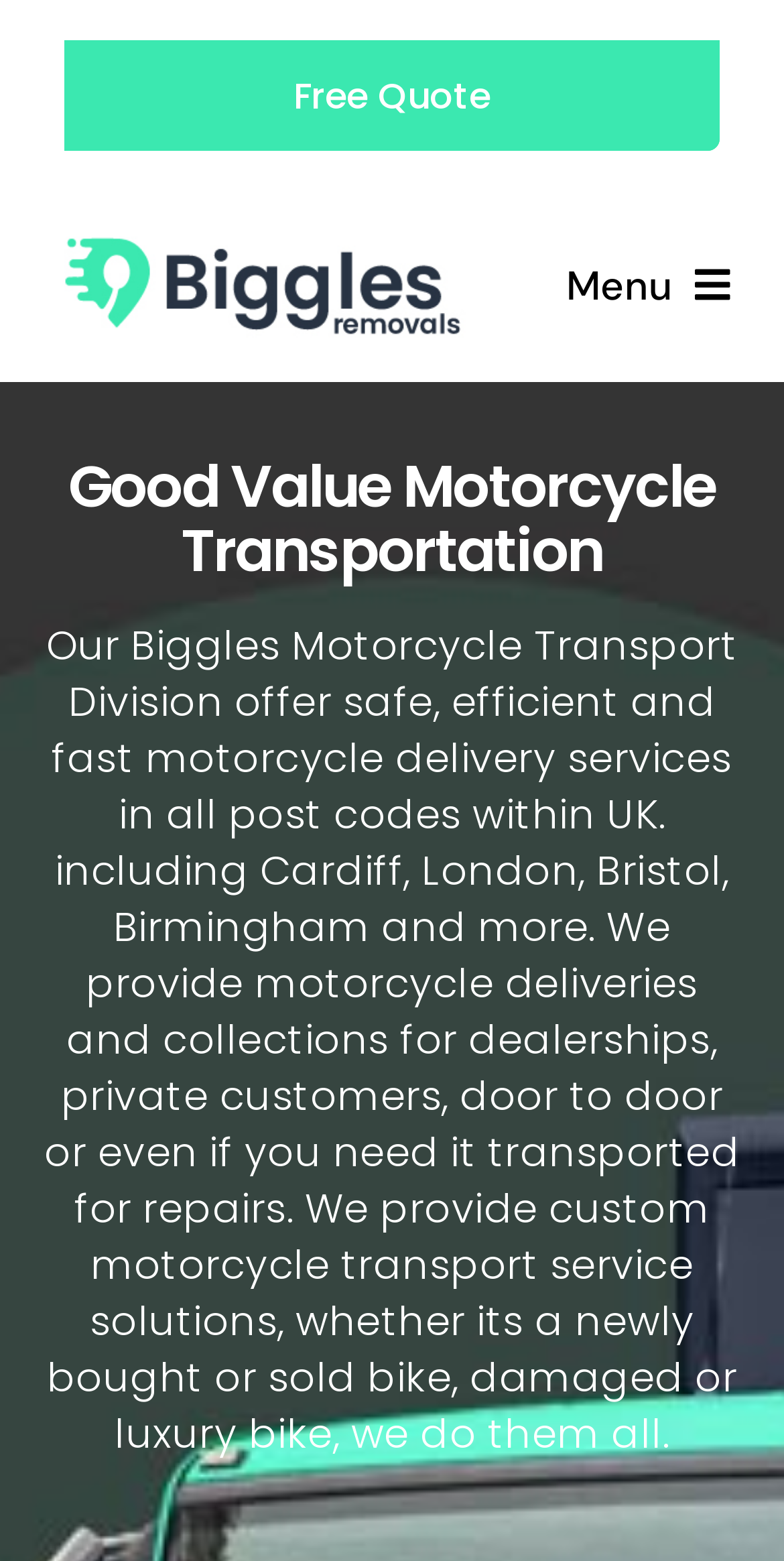Find the bounding box of the UI element described as: "Free Quote". The bounding box coordinates should be given as four float values between 0 and 1, i.e., [left, top, right, bottom].

[0.082, 0.026, 0.918, 0.097]